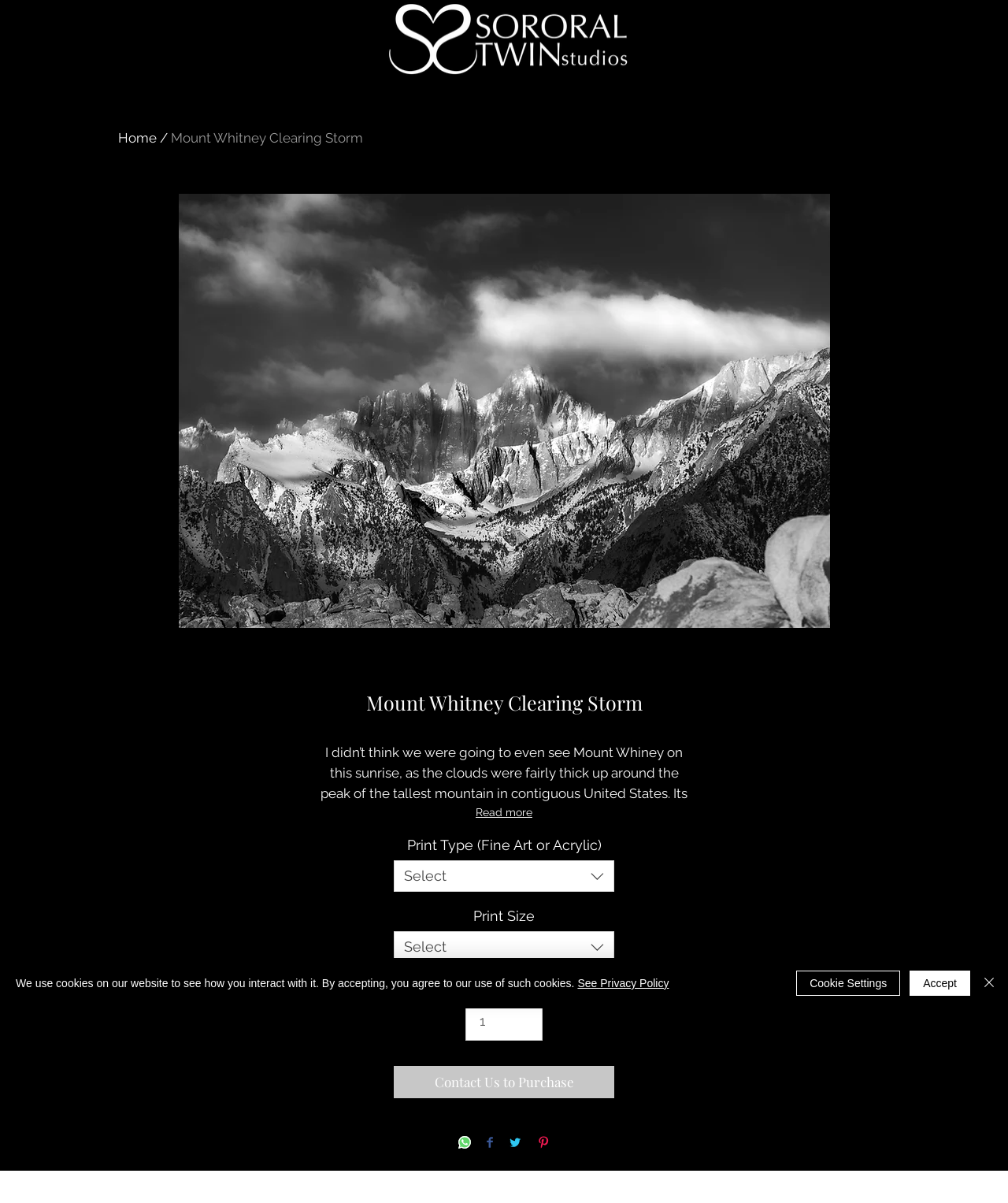Please indicate the bounding box coordinates for the clickable area to complete the following task: "Click the 'Home' link". The coordinates should be specified as four float numbers between 0 and 1, i.e., [left, top, right, bottom].

[0.117, 0.108, 0.155, 0.121]